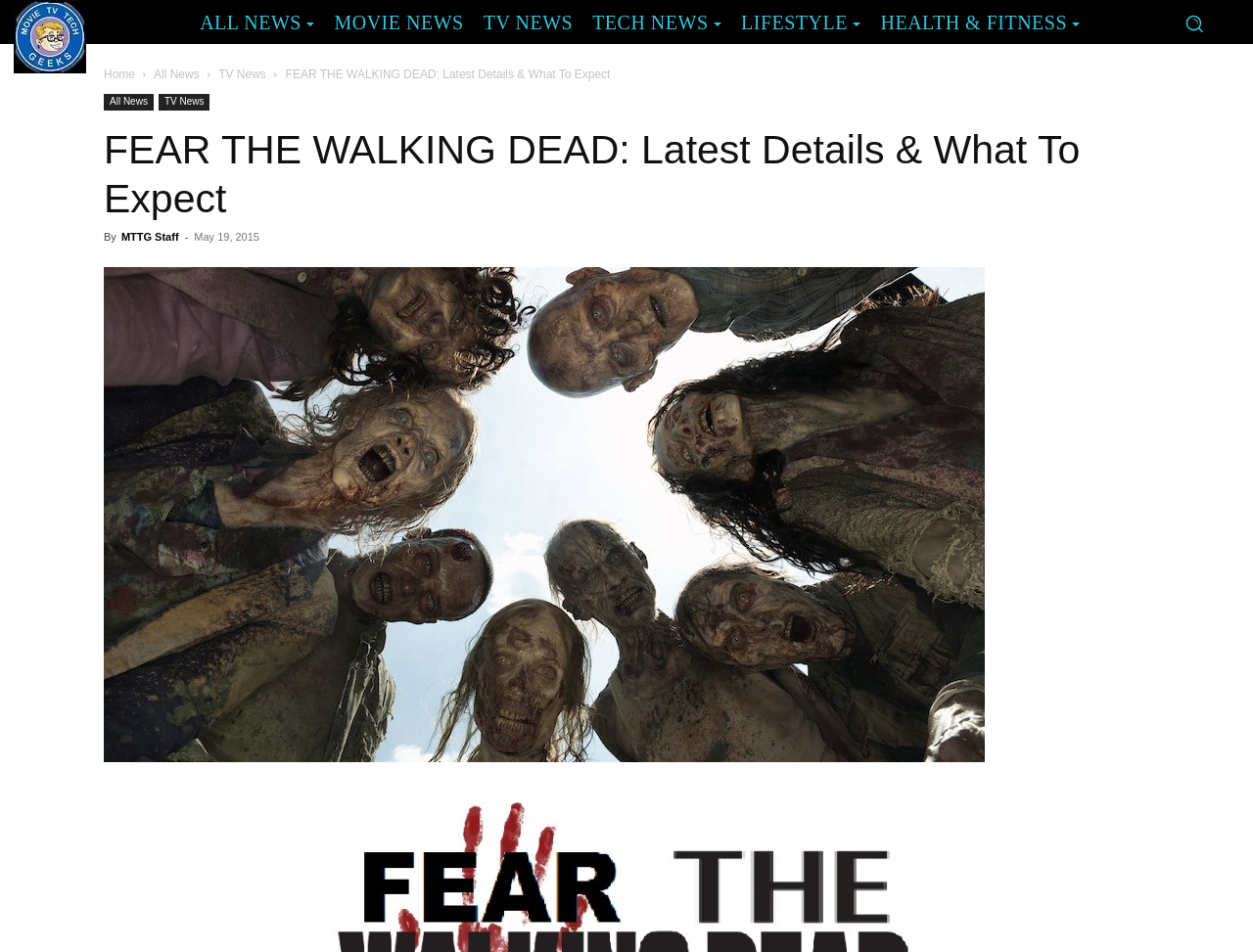When was the article published?
Provide a detailed answer to the question using information from the image.

The question can be answered by looking at the date information located below the main heading of the webpage. The text 'May 19, 2015' is located next to the author information, indicating that the article was published on this date.